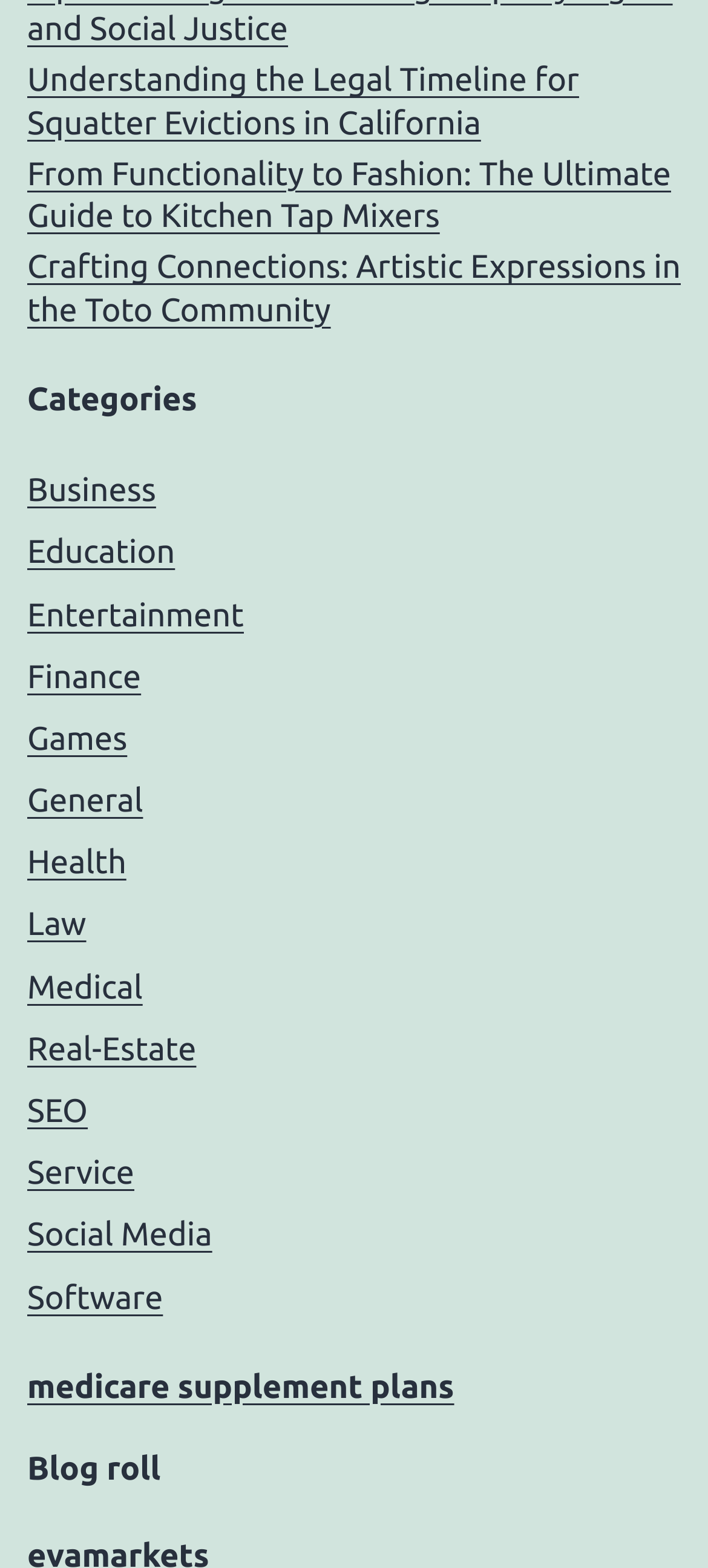Locate the bounding box coordinates of the clickable region necessary to complete the following instruction: "Browse the 'Blog roll' section". Provide the coordinates in the format of four float numbers between 0 and 1, i.e., [left, top, right, bottom].

[0.038, 0.923, 0.962, 0.952]